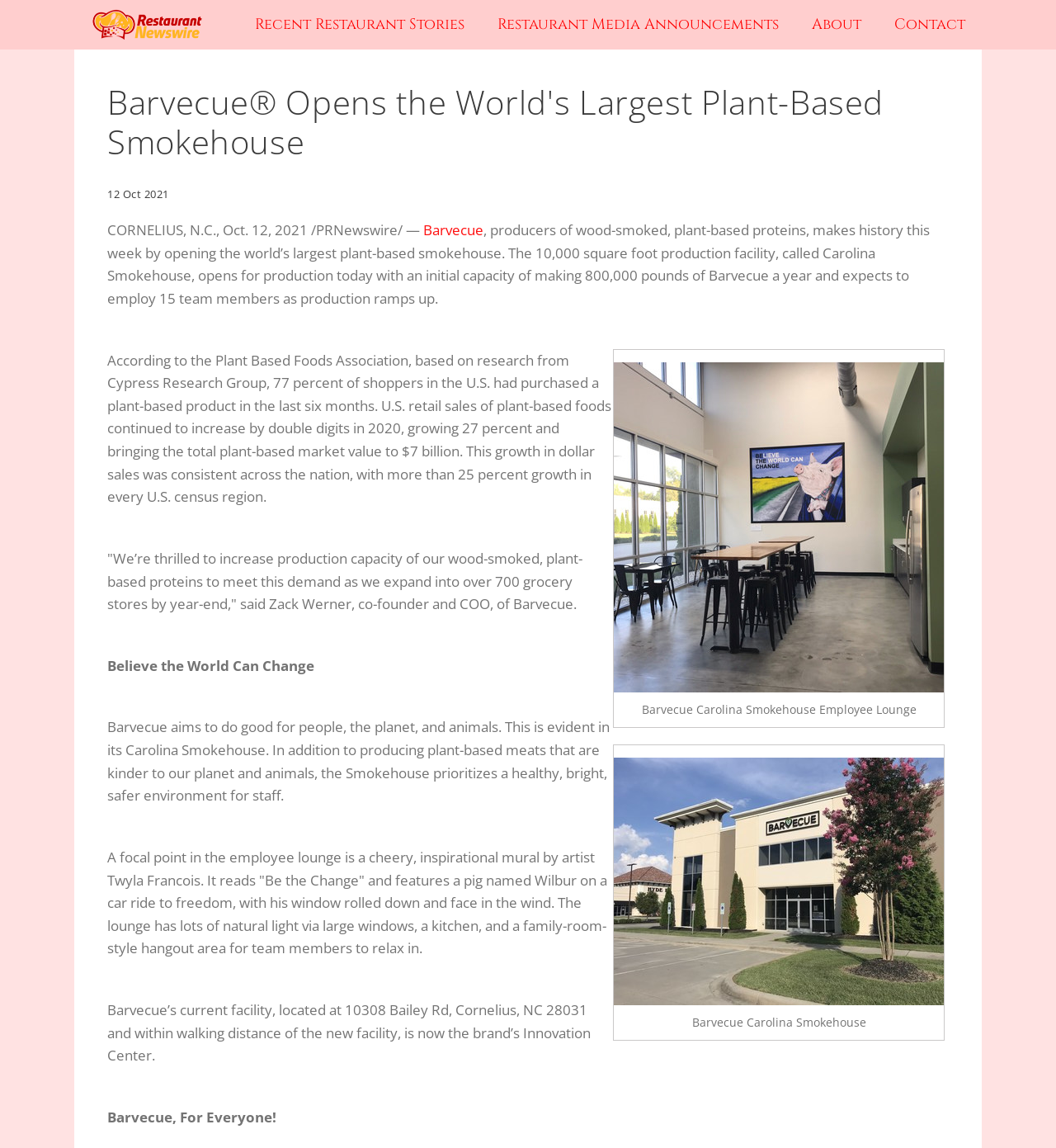What is the value of the total plant-based market in the US?
Provide an in-depth and detailed explanation in response to the question.

The answer can be found in the StaticText element with the text 'U.S. retail sales of plant-based foods continued to increase by double digits in 2020, growing 27 percent and bringing the total plant-based market value to $7 billion.'